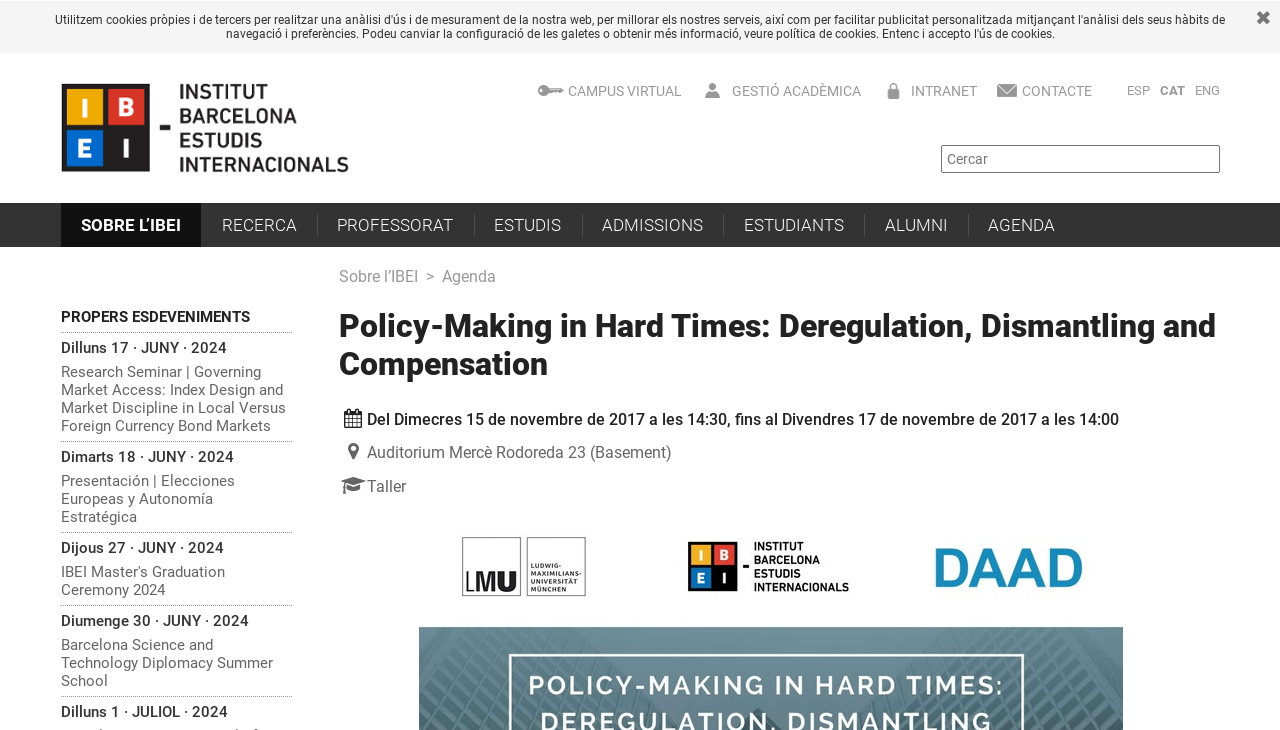What is the name of the institution?
Based on the image, please offer an in-depth response to the question.

The name of the institution can be found in the top-left corner of the webpage, where it is written in a large font size and is also a link.